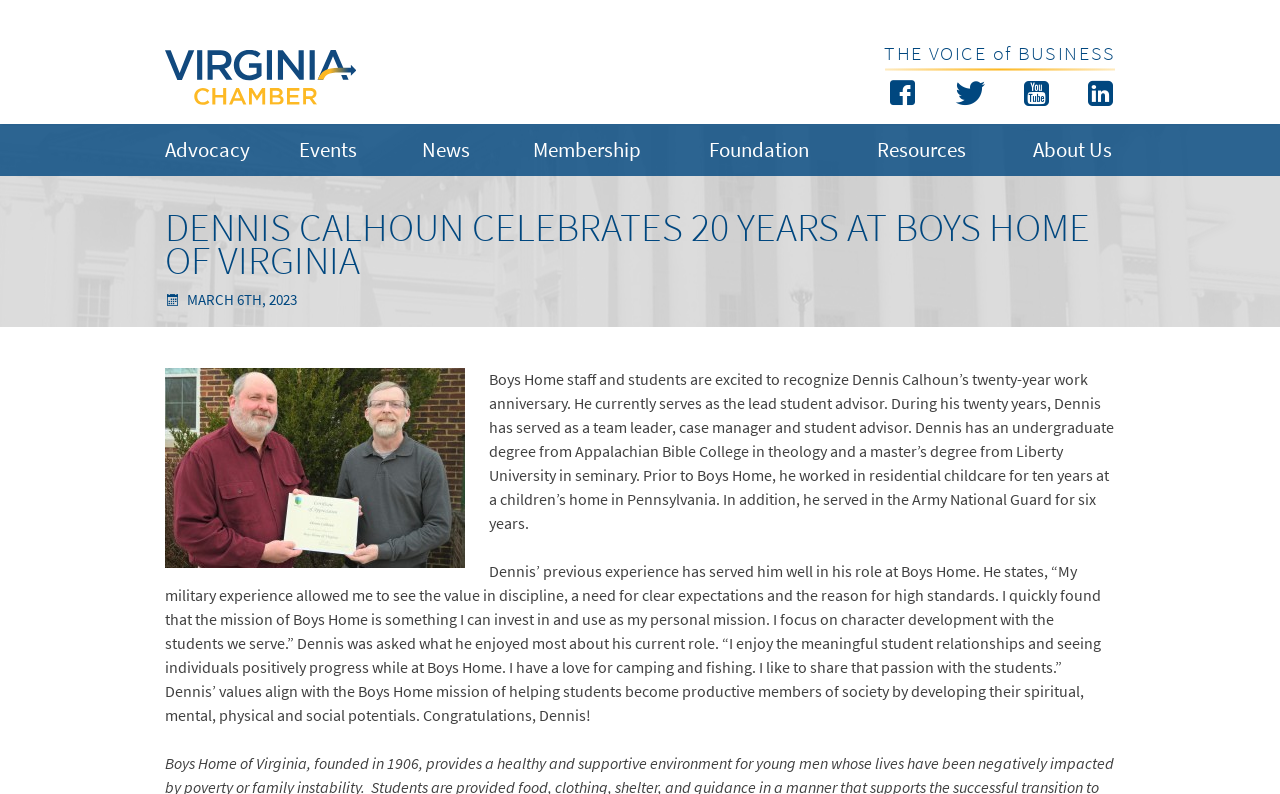What is Dennis Calhoun's favorite activity to share with students?
Please give a detailed and elaborate answer to the question based on the image.

I found this answer by reading the text that describes Dennis Calhoun's interests, which mentions that he likes to share his passion for camping and fishing with the students.